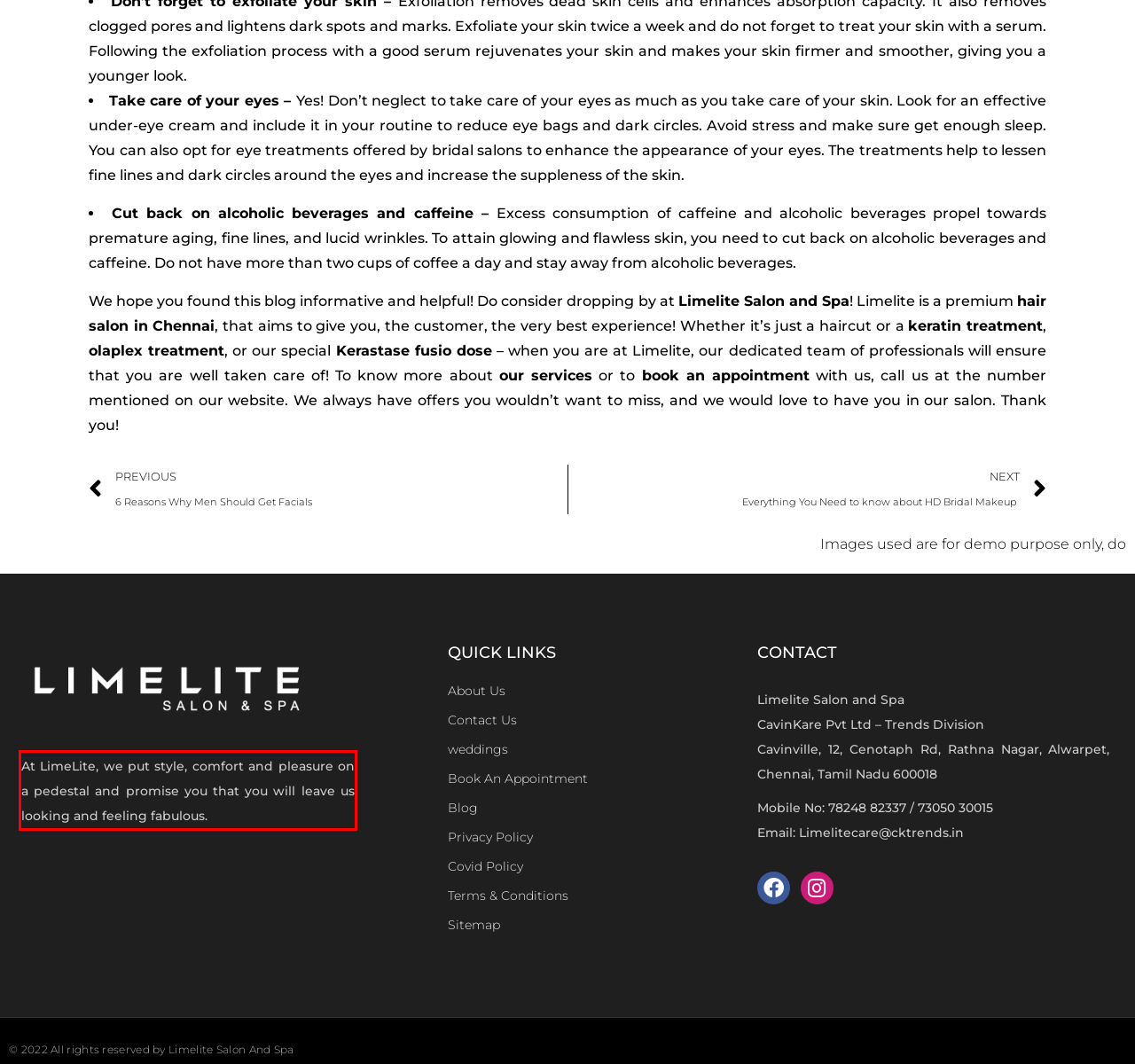Analyze the webpage screenshot and use OCR to recognize the text content in the red bounding box.

At LimeLite, we put style, comfort and pleasure on a pedestal and promise you that you will leave us looking and feeling fabulous.